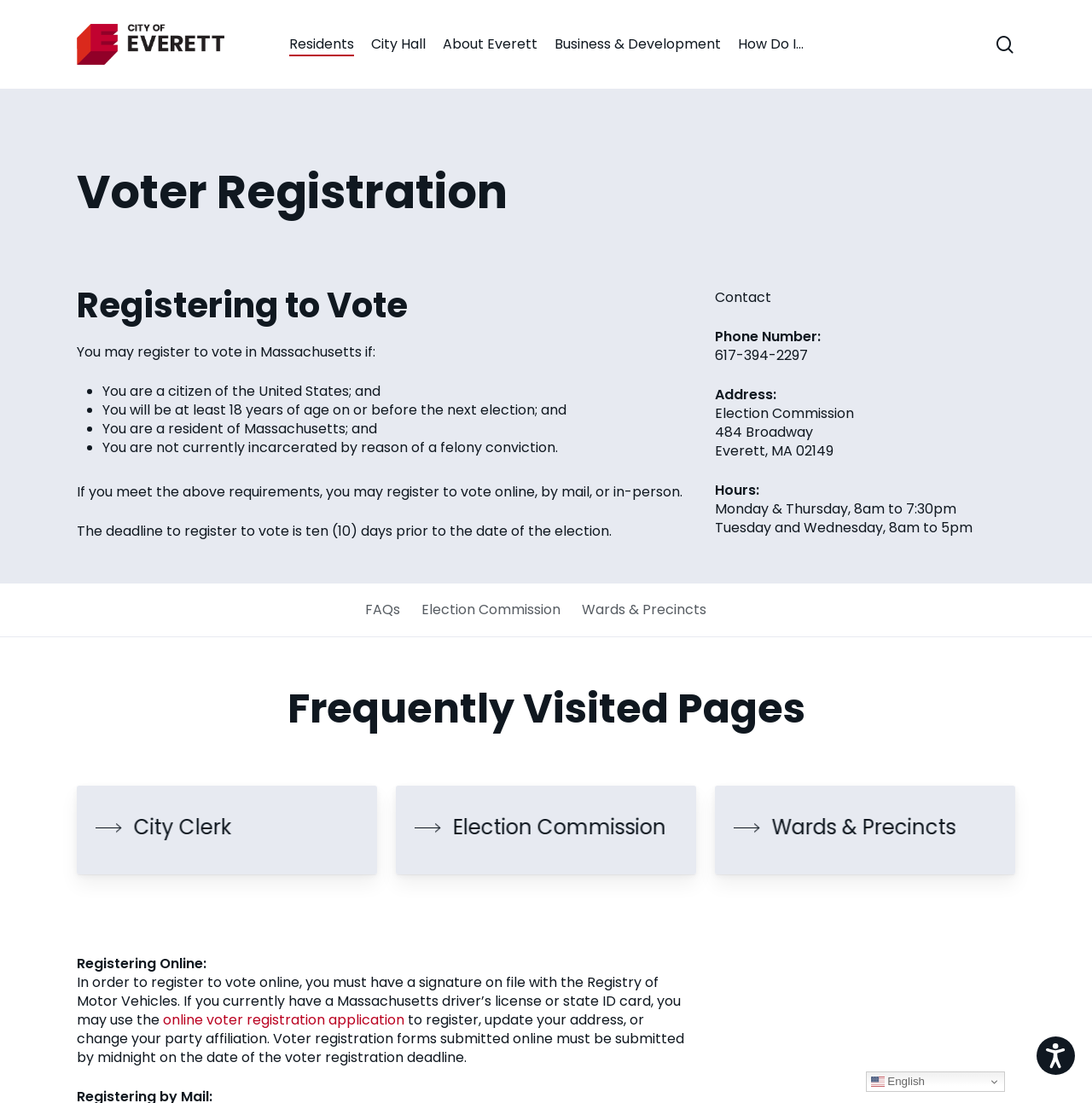What is the deadline to register to vote?
Based on the visual content, answer with a single word or a brief phrase.

10 days prior to election